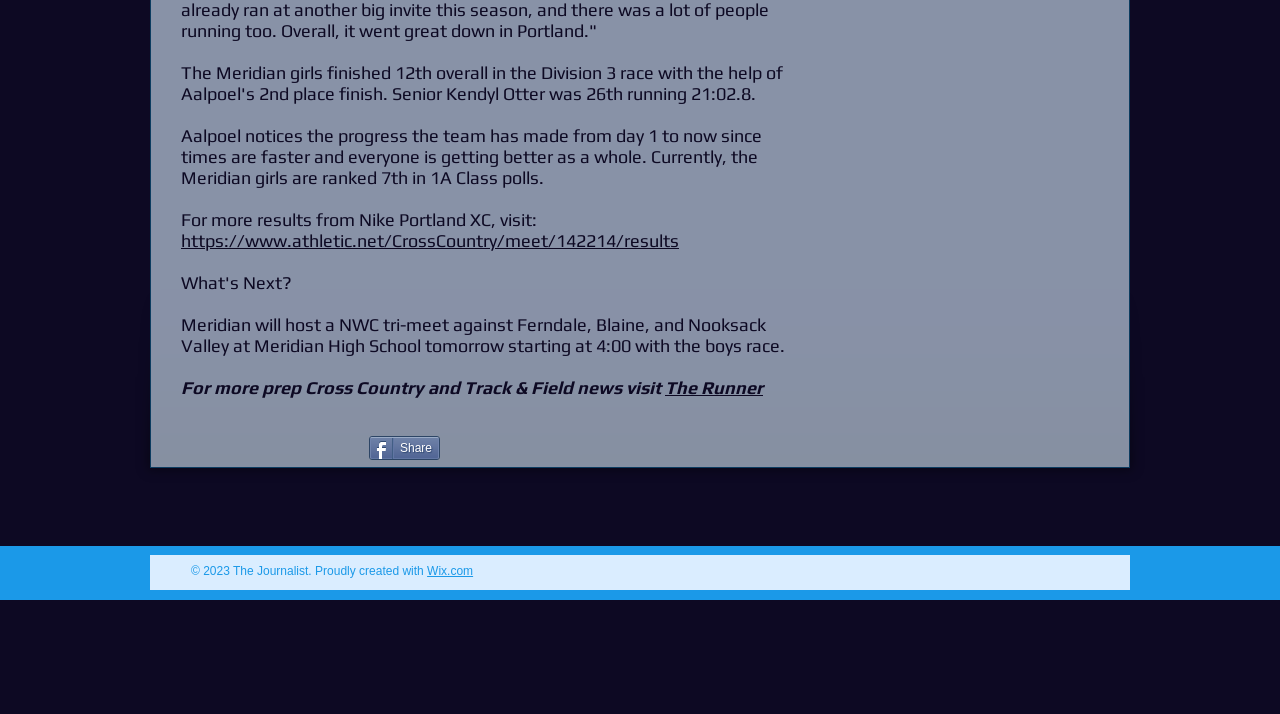Identify the bounding box coordinates for the UI element described by the following text: "Nickel Metal Hydride Batteries". Provide the coordinates as four float numbers between 0 and 1, in the format [left, top, right, bottom].

None